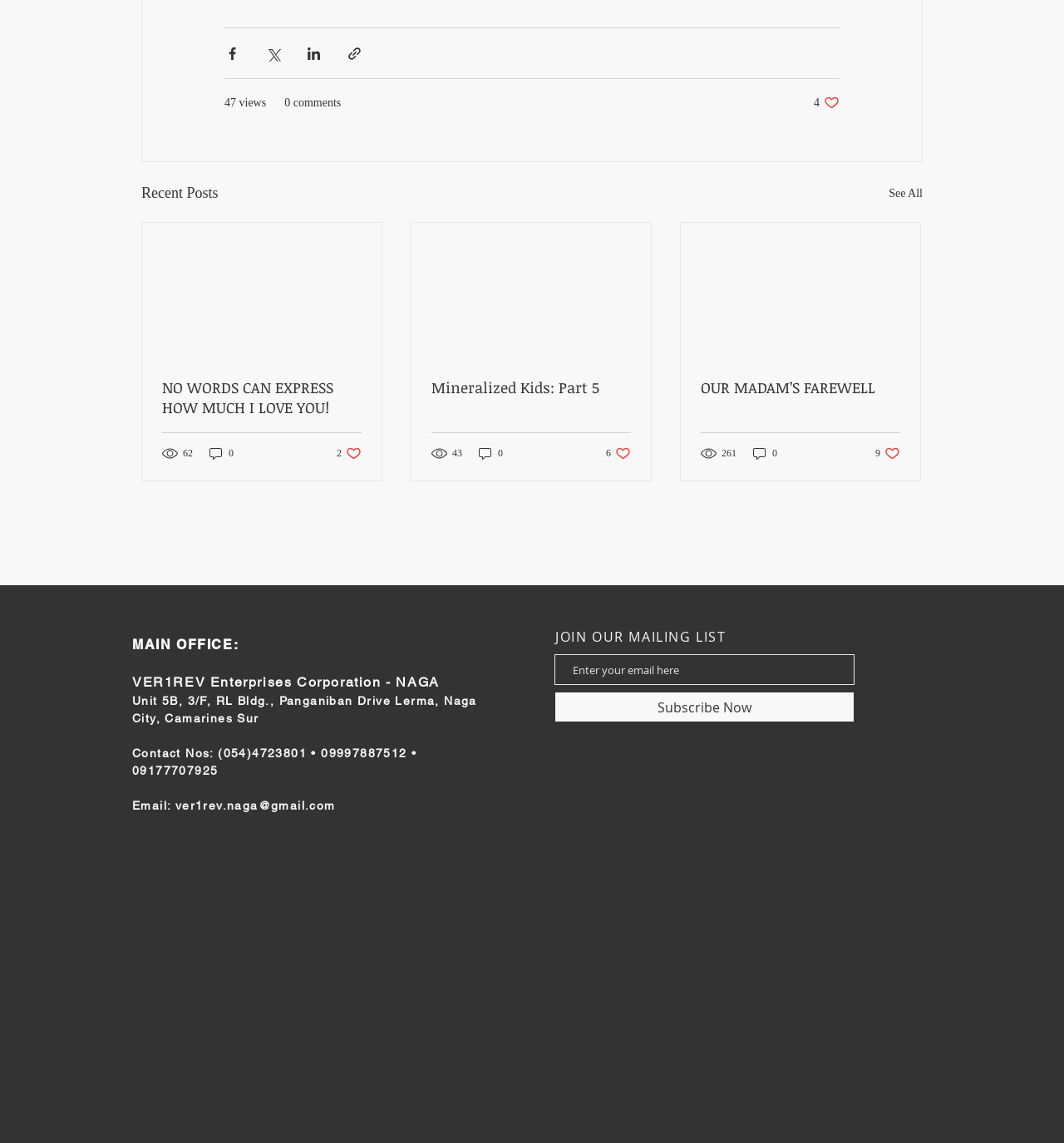What is the activity being performed on the posts?
Based on the visual, give a brief answer using one word or a short phrase.

Liking and commenting